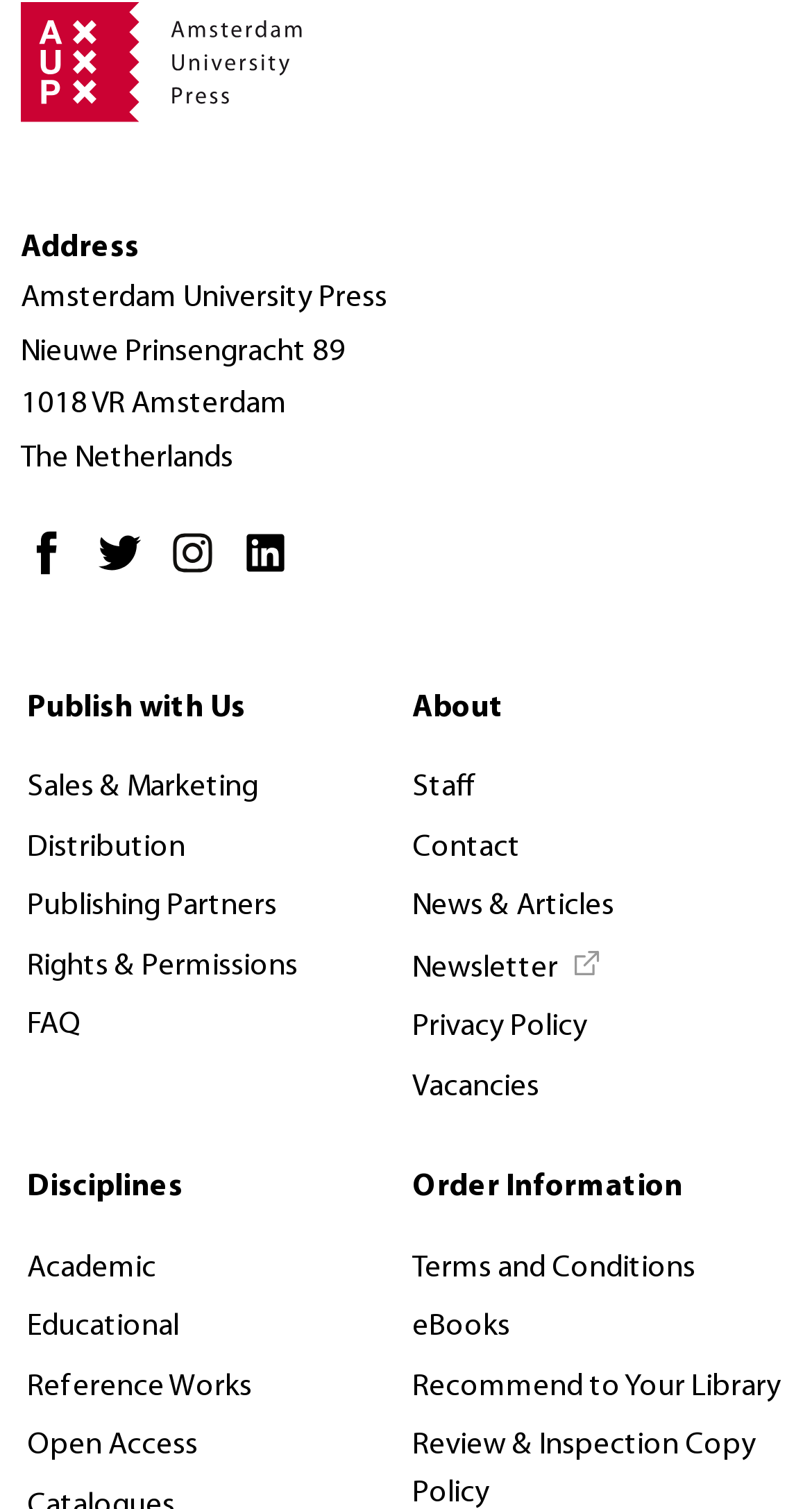Reply to the question with a brief word or phrase: What is the name of the university press?

Amsterdam University Press